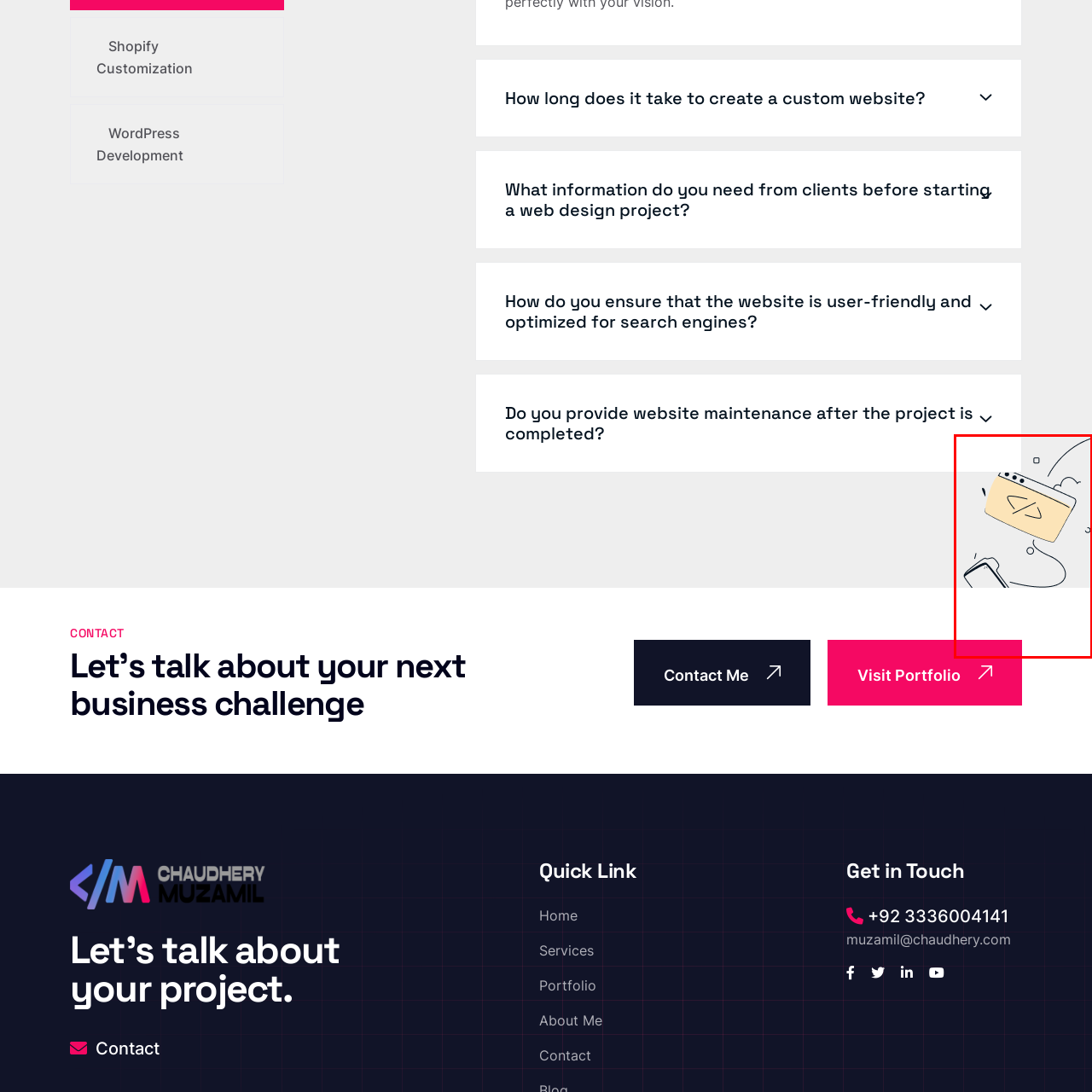View the image highlighted in red and provide one word or phrase: What is the likely purpose of the website 'Chaudhery.com'?

Web development solutions